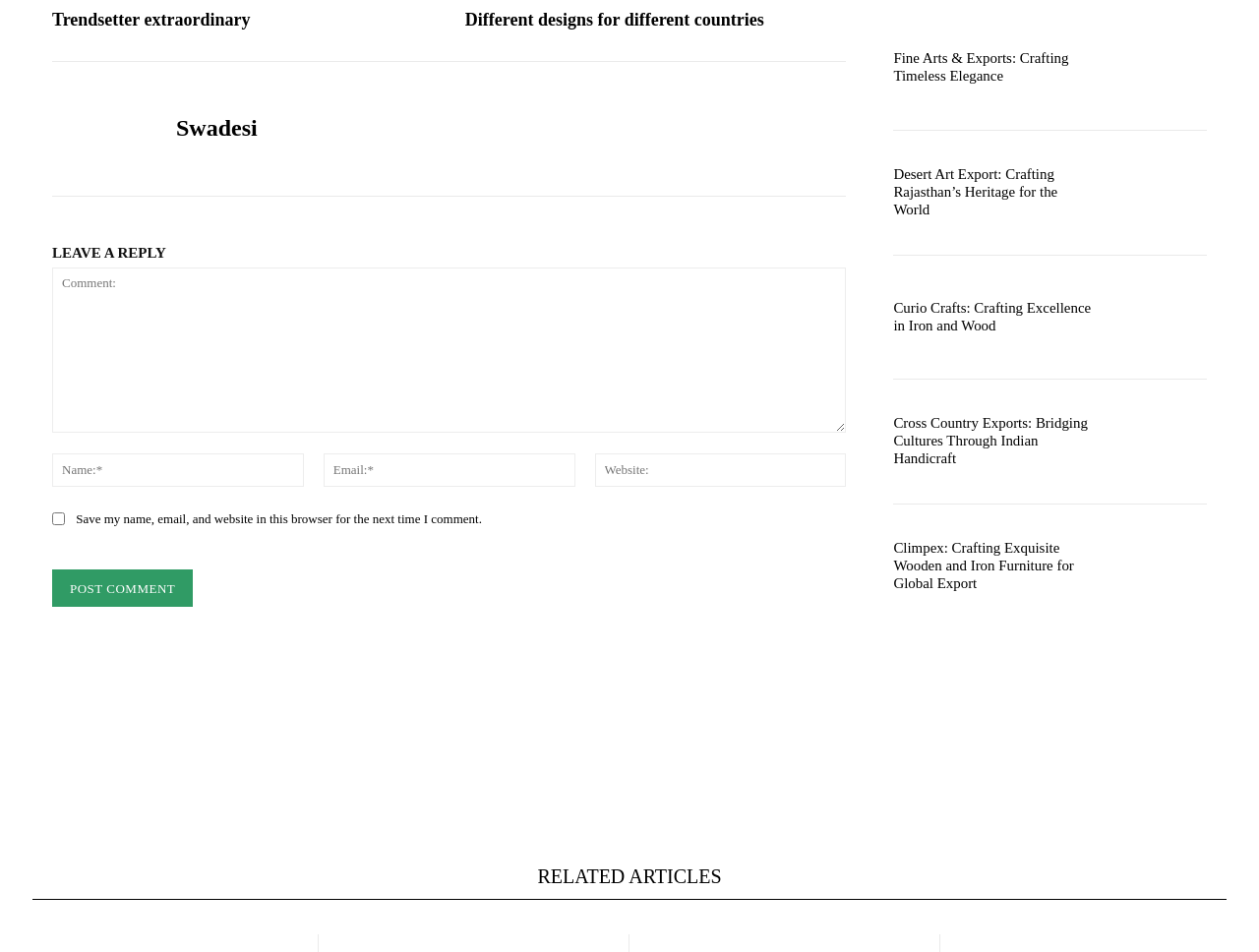What is the purpose of the checkbox?
Answer briefly with a single word or phrase based on the image.

Save comment info